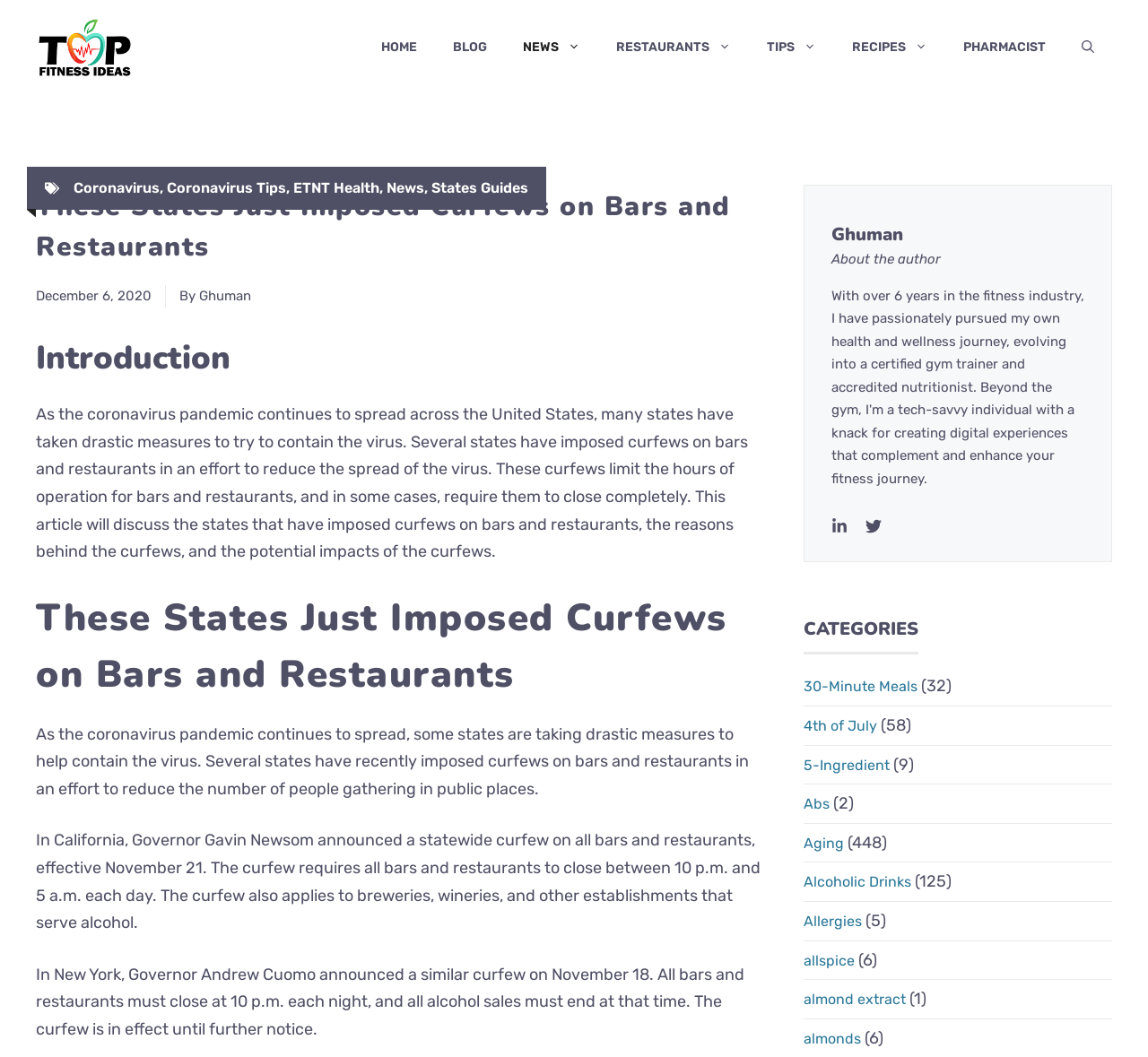Locate the bounding box coordinates of the area where you should click to accomplish the instruction: "Open the search".

[0.927, 0.02, 0.969, 0.071]